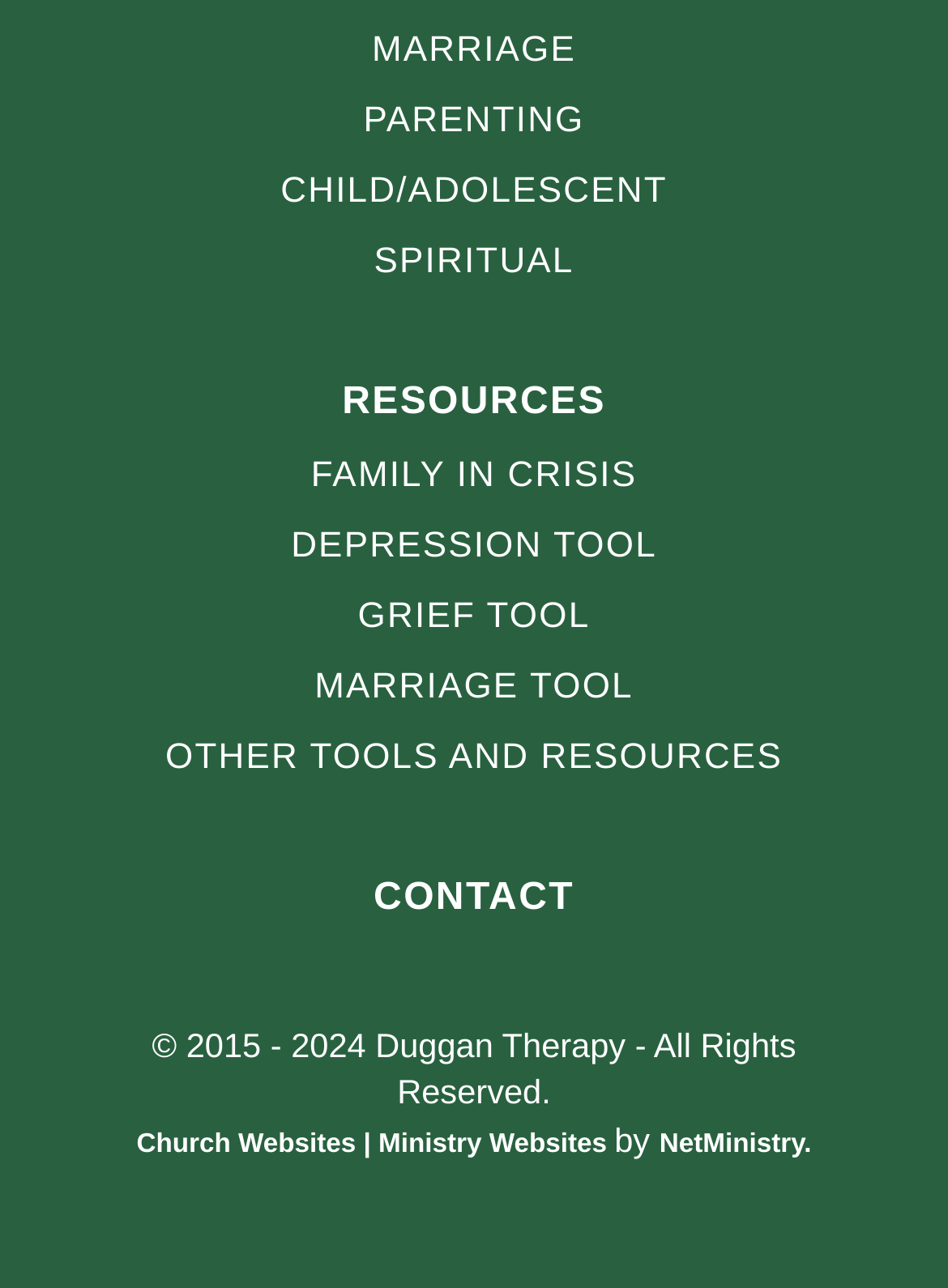What is the copyright year range?
Relying on the image, give a concise answer in one word or a brief phrase.

2015 - 2024